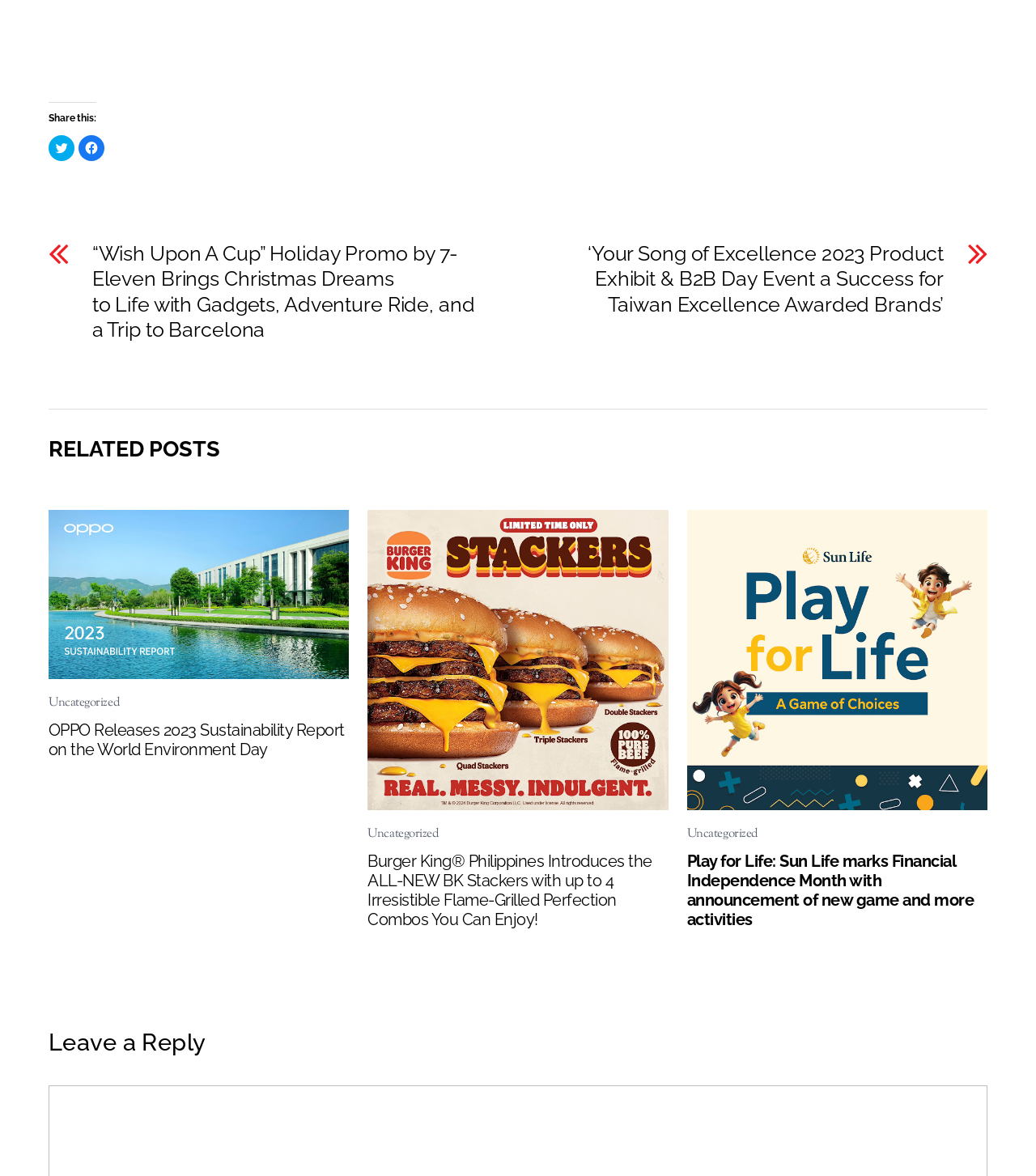Locate the bounding box coordinates of the area you need to click to fulfill this instruction: 'View related post 'OPPO Releases 2023 Sustainability Report on the World Environment Day''. The coordinates must be in the form of four float numbers ranging from 0 to 1: [left, top, right, bottom].

[0.047, 0.613, 0.337, 0.646]